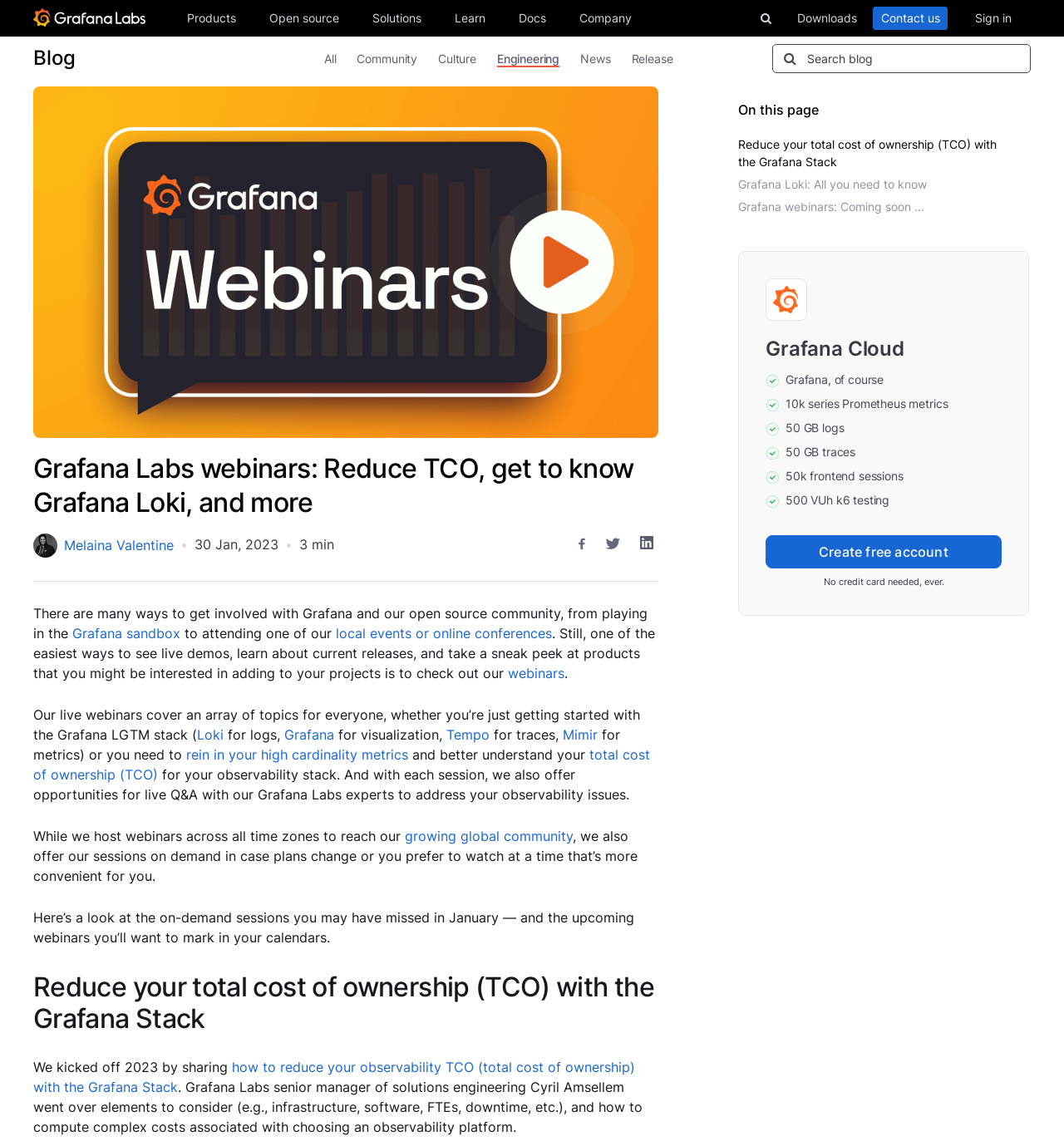Identify the bounding box coordinates for the element you need to click to achieve the following task: "Click on the 'Home' link". Provide the bounding box coordinates as four float numbers between 0 and 1, in the form [left, top, right, bottom].

[0.031, 0.012, 0.137, 0.027]